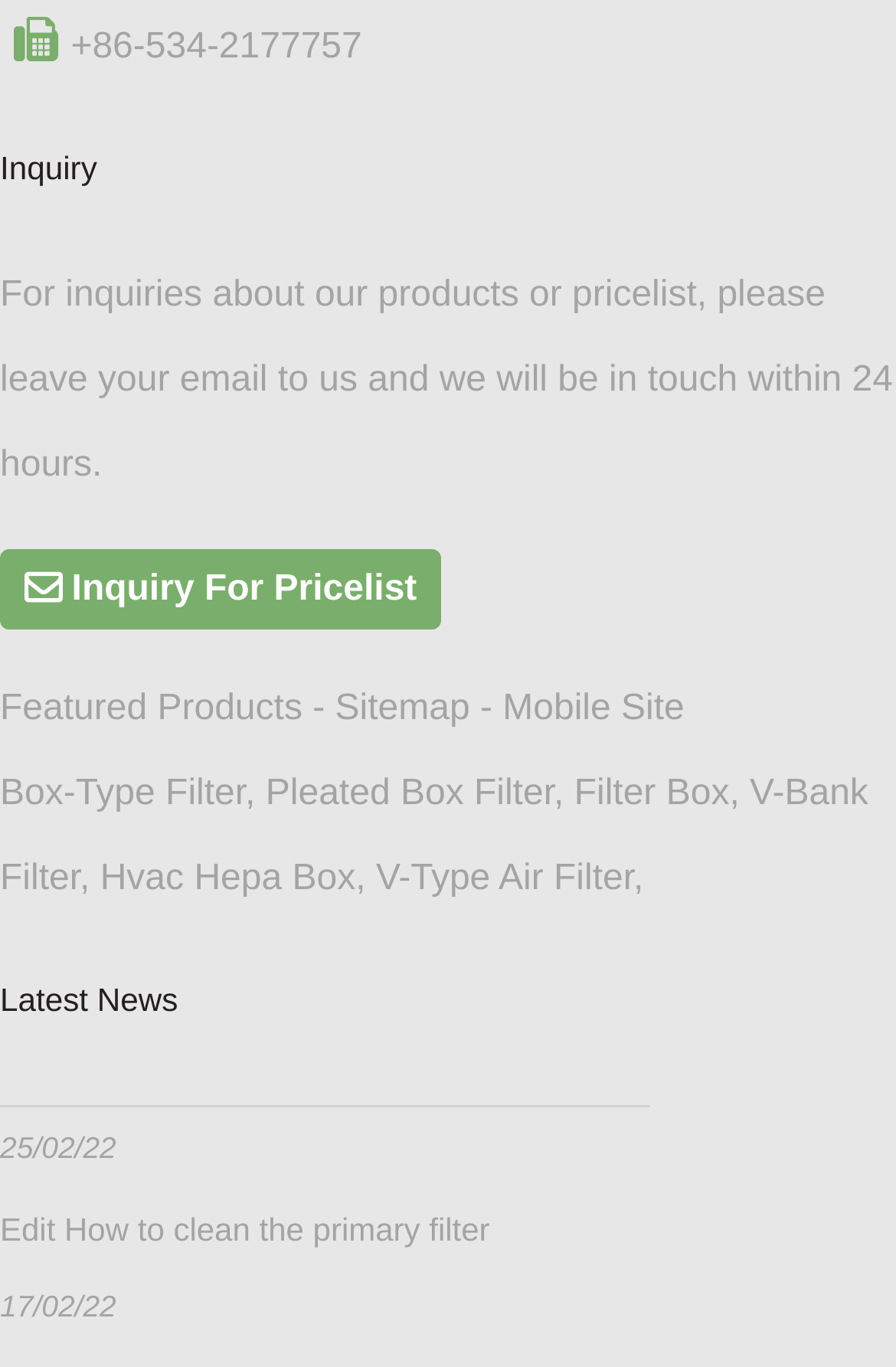Determine the bounding box coordinates of the clickable region to follow the instruction: "Click on 'Inquiry'".

[0.0, 0.096, 1.0, 0.15]